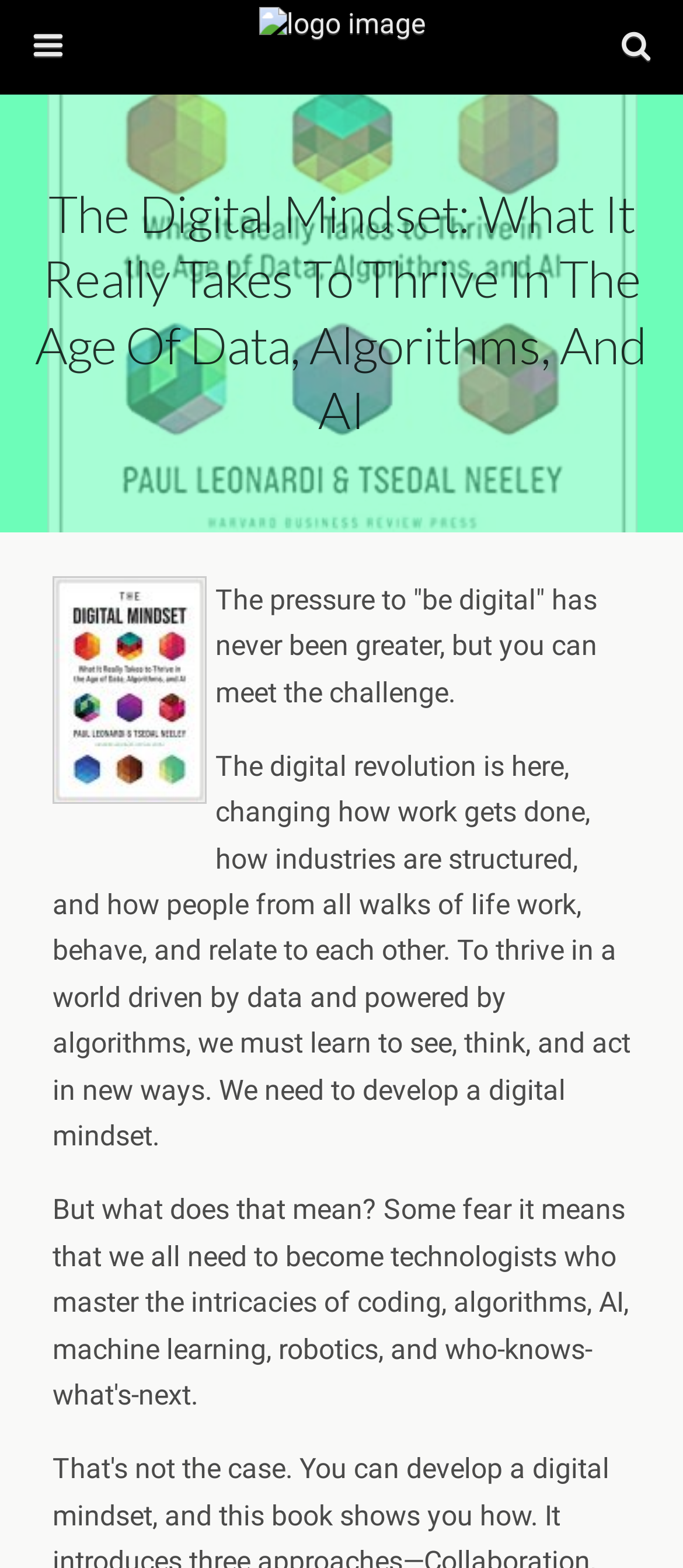What is the theme of the book?
Please provide a single word or phrase as your answer based on the screenshot.

Digital revolution